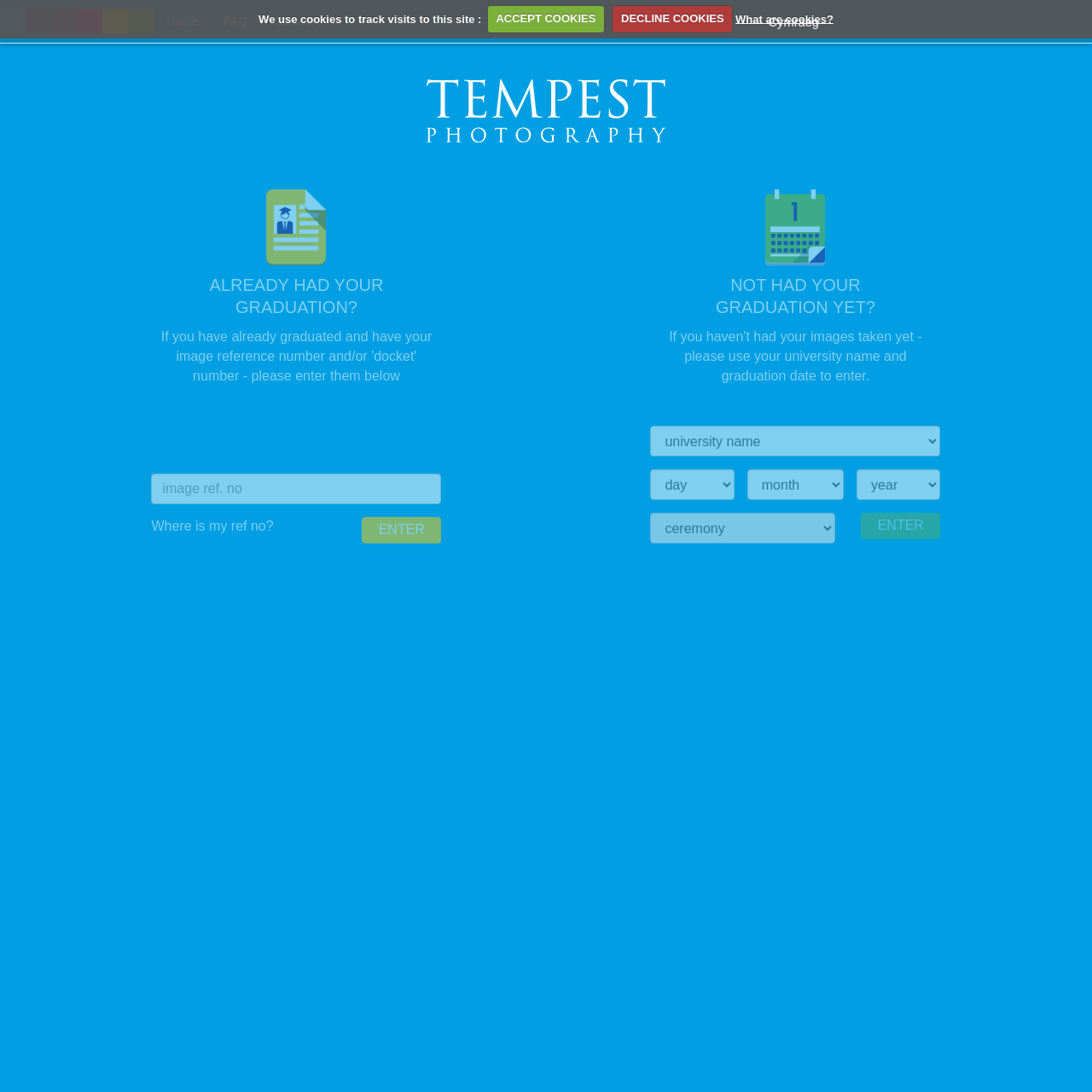Please give a succinct answer using a single word or phrase:
What is the purpose of the 'ENTER' button?

To submit graduation details